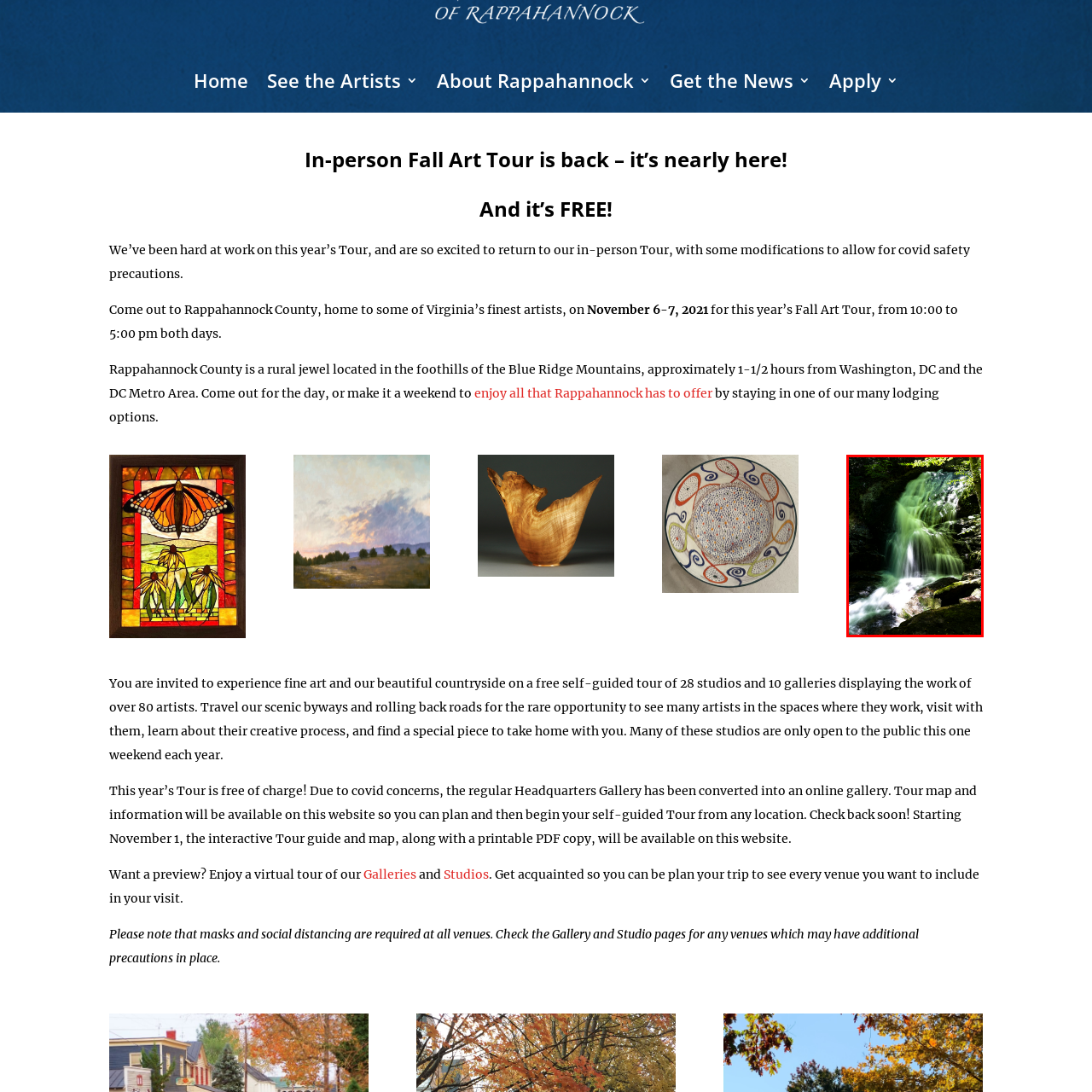View the image highlighted in red and provide one word or phrase: What is the purpose of this image?

Promotional campaign